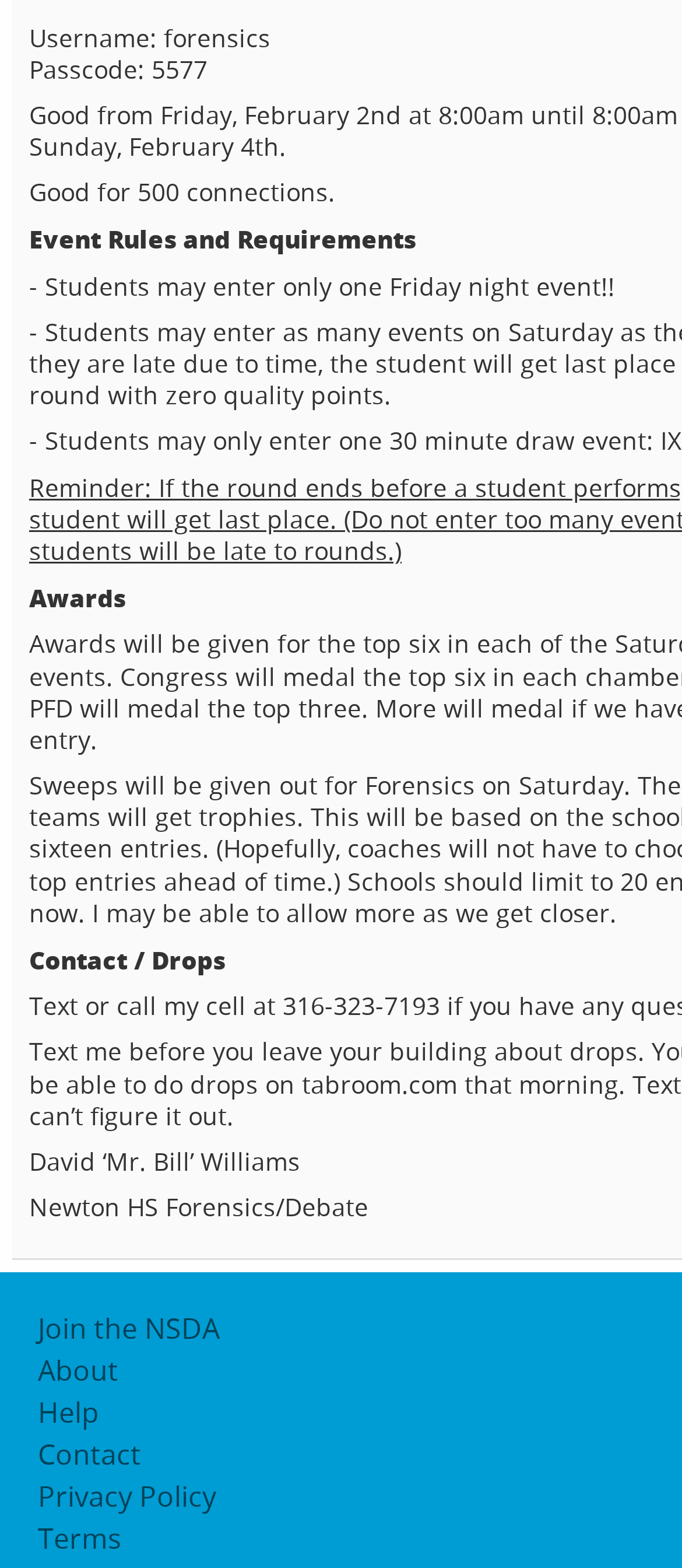Who is the contact person?
Give a single word or phrase answer based on the content of the image.

David 'Mr. Bill' Williams